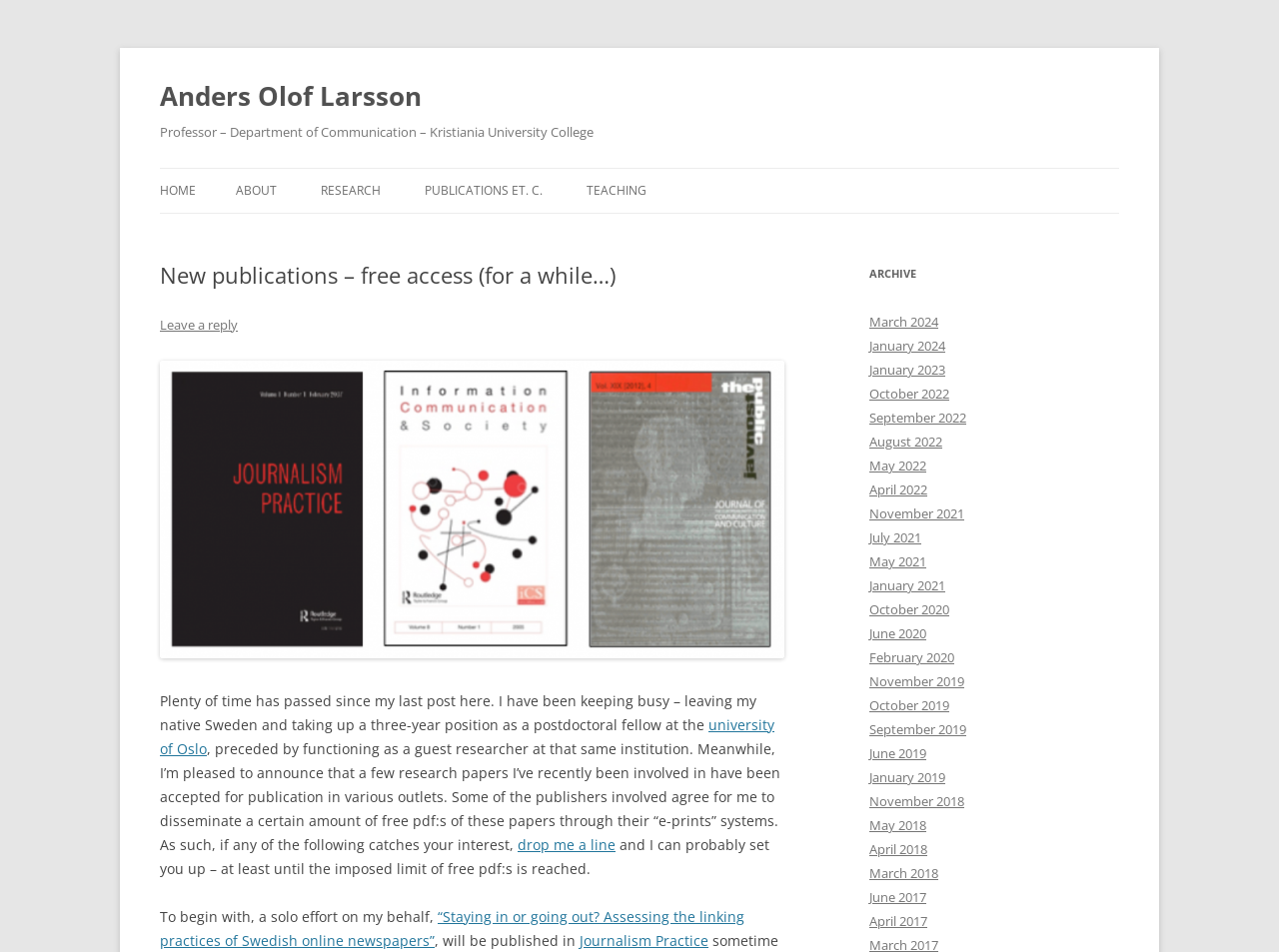Determine the bounding box for the UI element as described: "Anders Olof Larsson". The coordinates should be represented as four float numbers between 0 and 1, formatted as [left, top, right, bottom].

[0.125, 0.076, 0.33, 0.126]